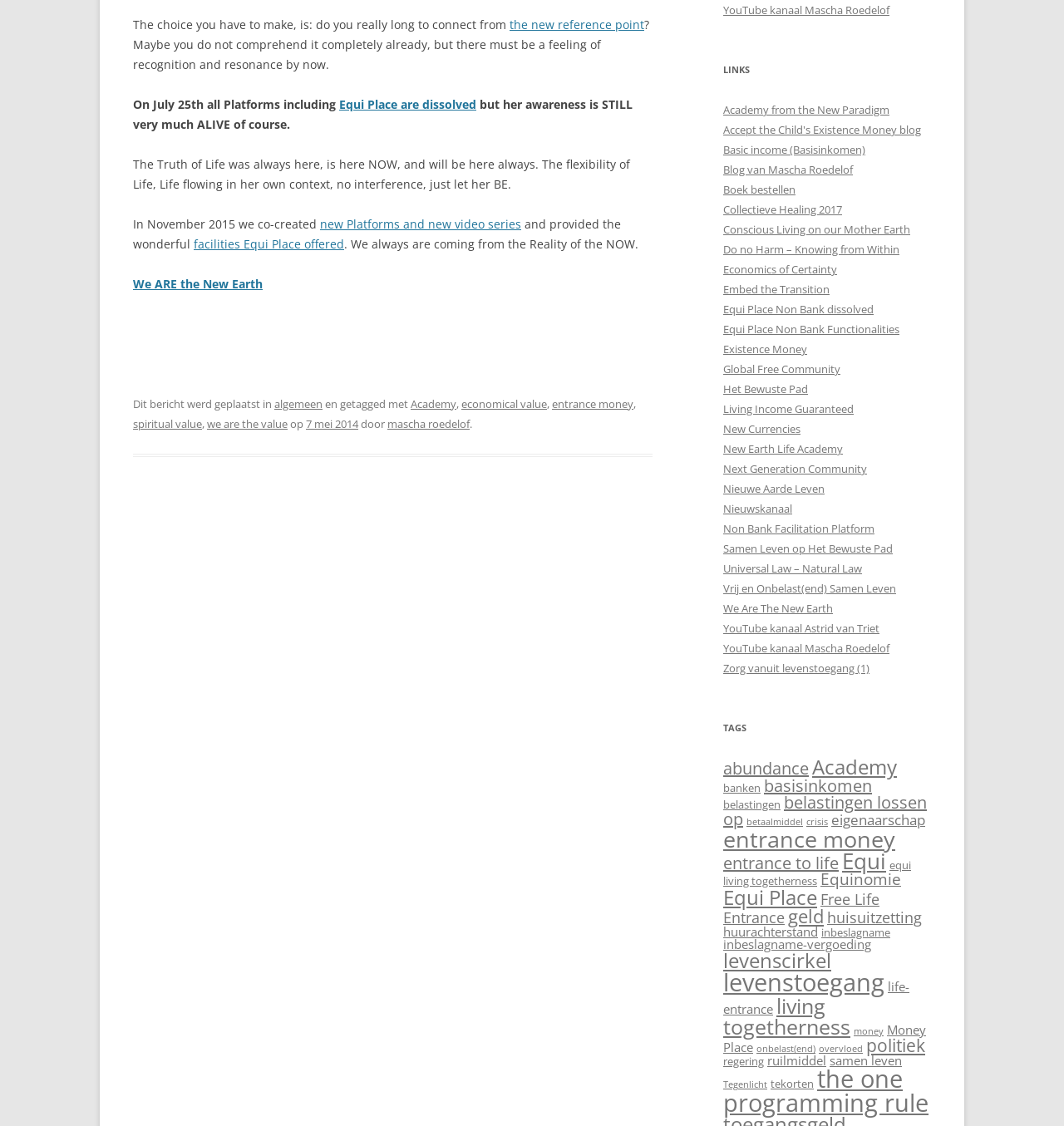Please identify the bounding box coordinates of the clickable area that will allow you to execute the instruction: "Visit the 'Academy from the New Paradigm' page".

[0.68, 0.091, 0.836, 0.104]